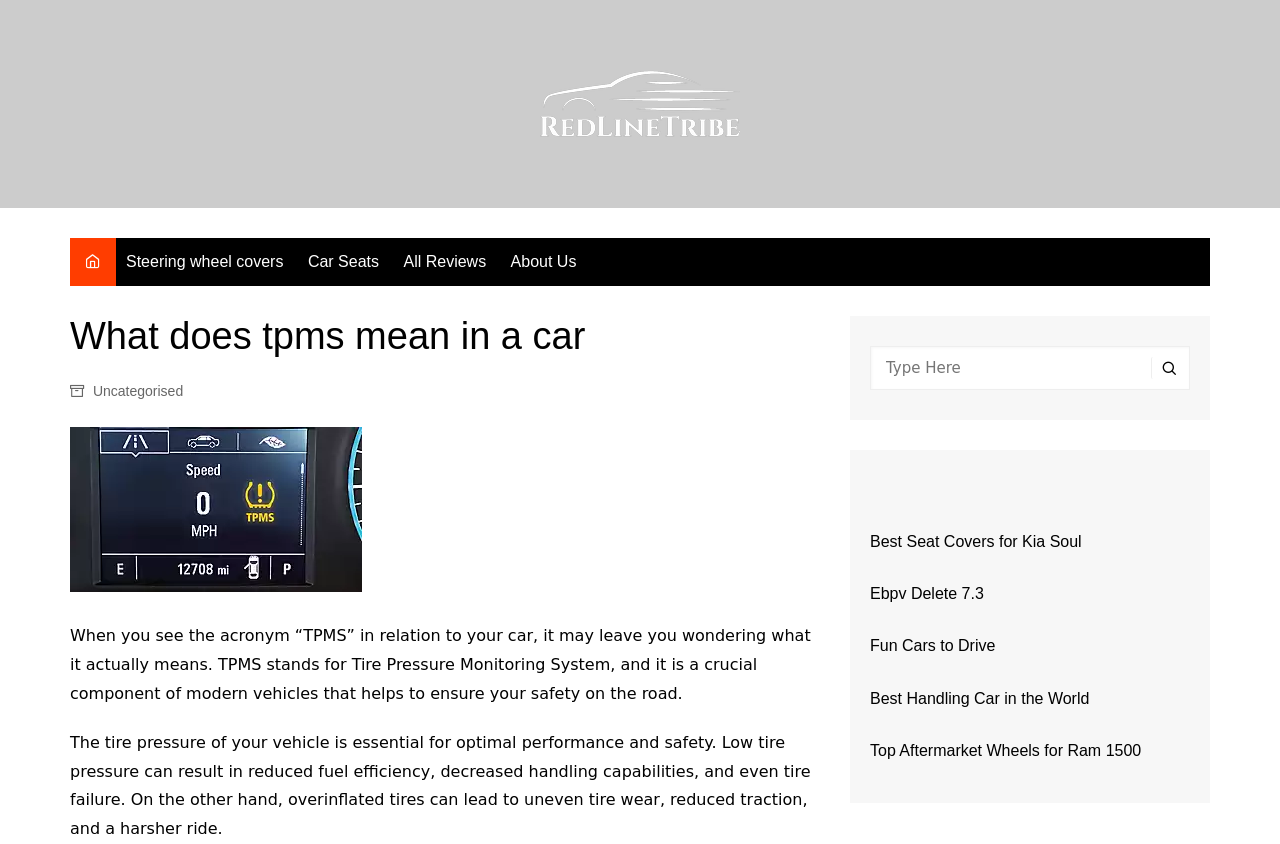What does TPMS stand for? Look at the image and give a one-word or short phrase answer.

Tire Pressure Monitoring System